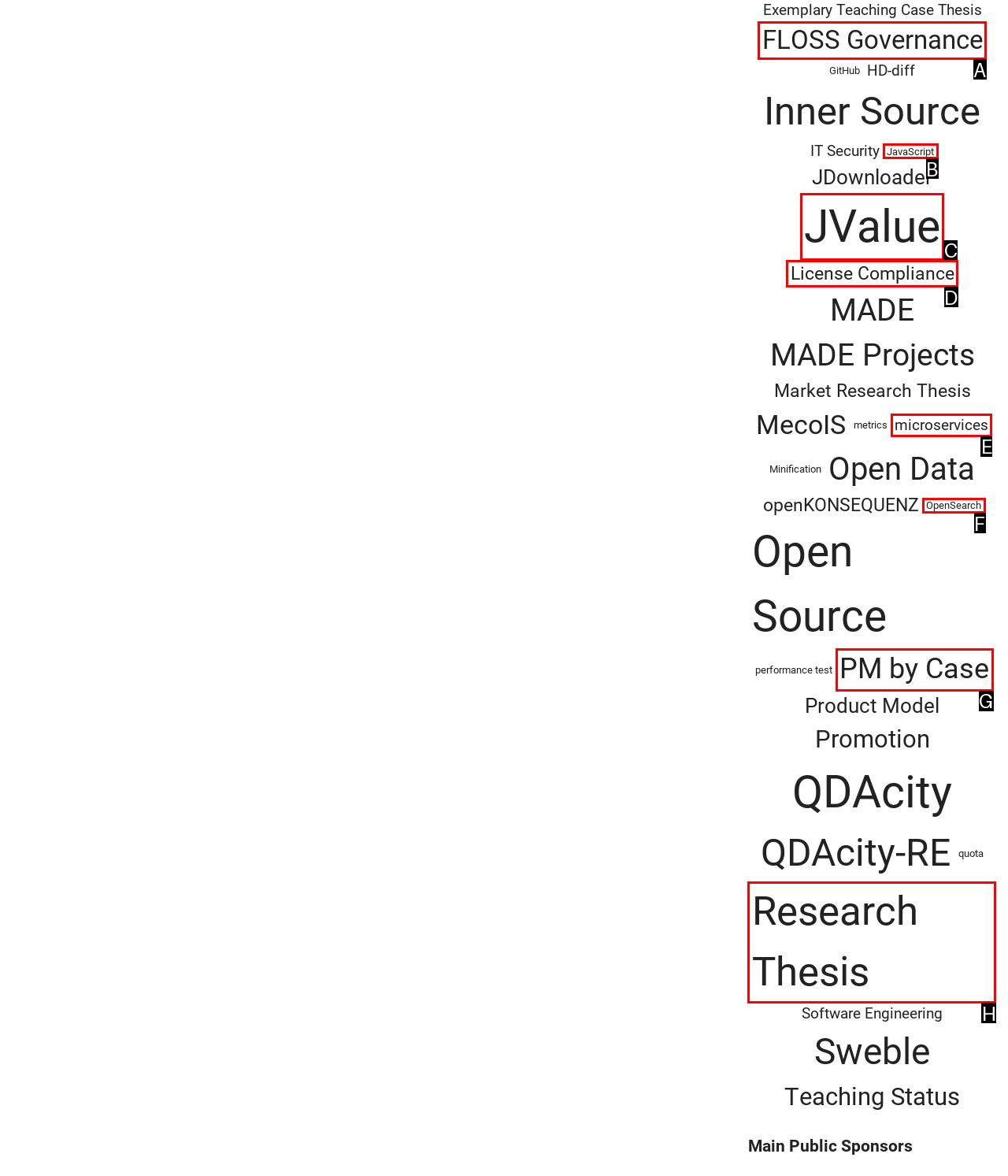Select the option I need to click to accomplish this task: Learn about Research Thesis
Provide the letter of the selected choice from the given options.

H